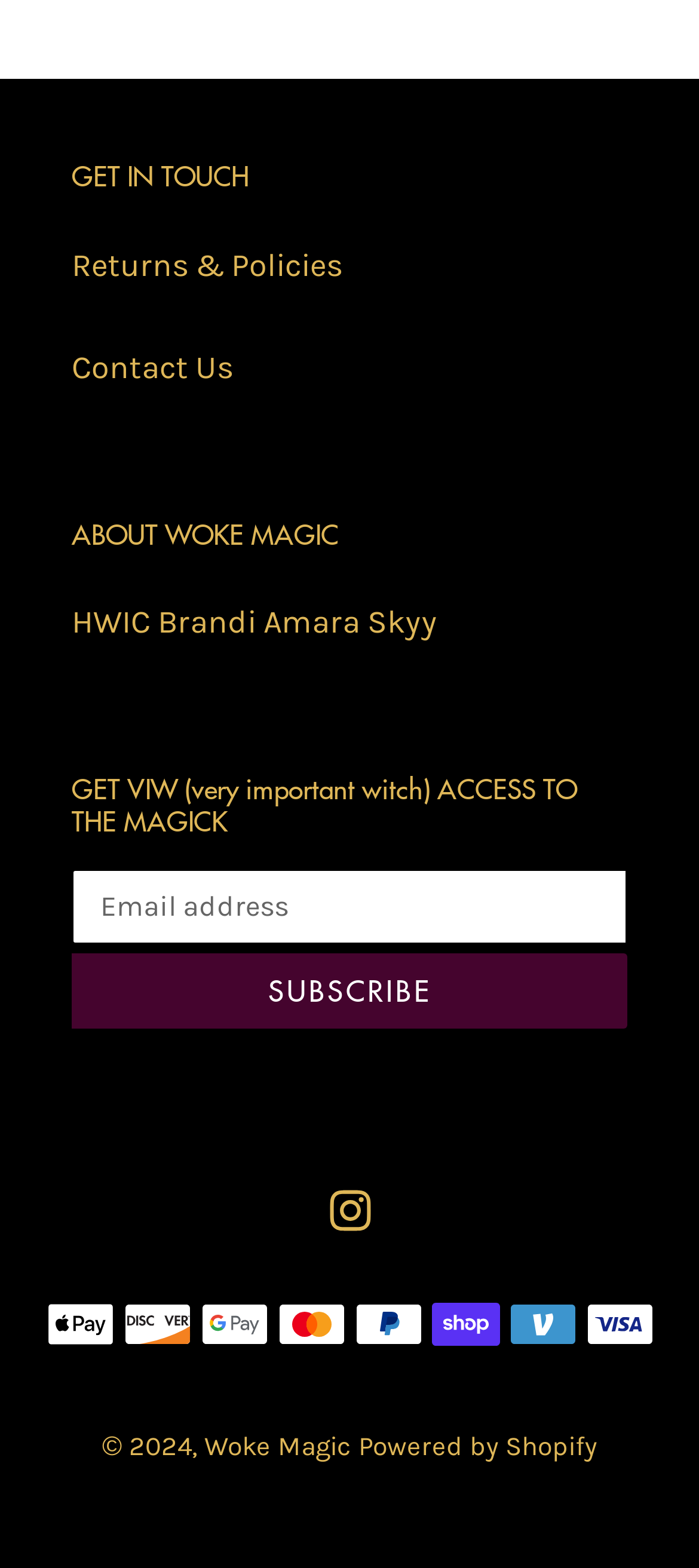Utilize the details in the image to thoroughly answer the following question: What is the name of the brand mentioned?

The brand name is mentioned in the link 'HWIC Brandi Amara Skyy' located near the top of the webpage, under the 'ABOUT WOKE MAGIC' section.